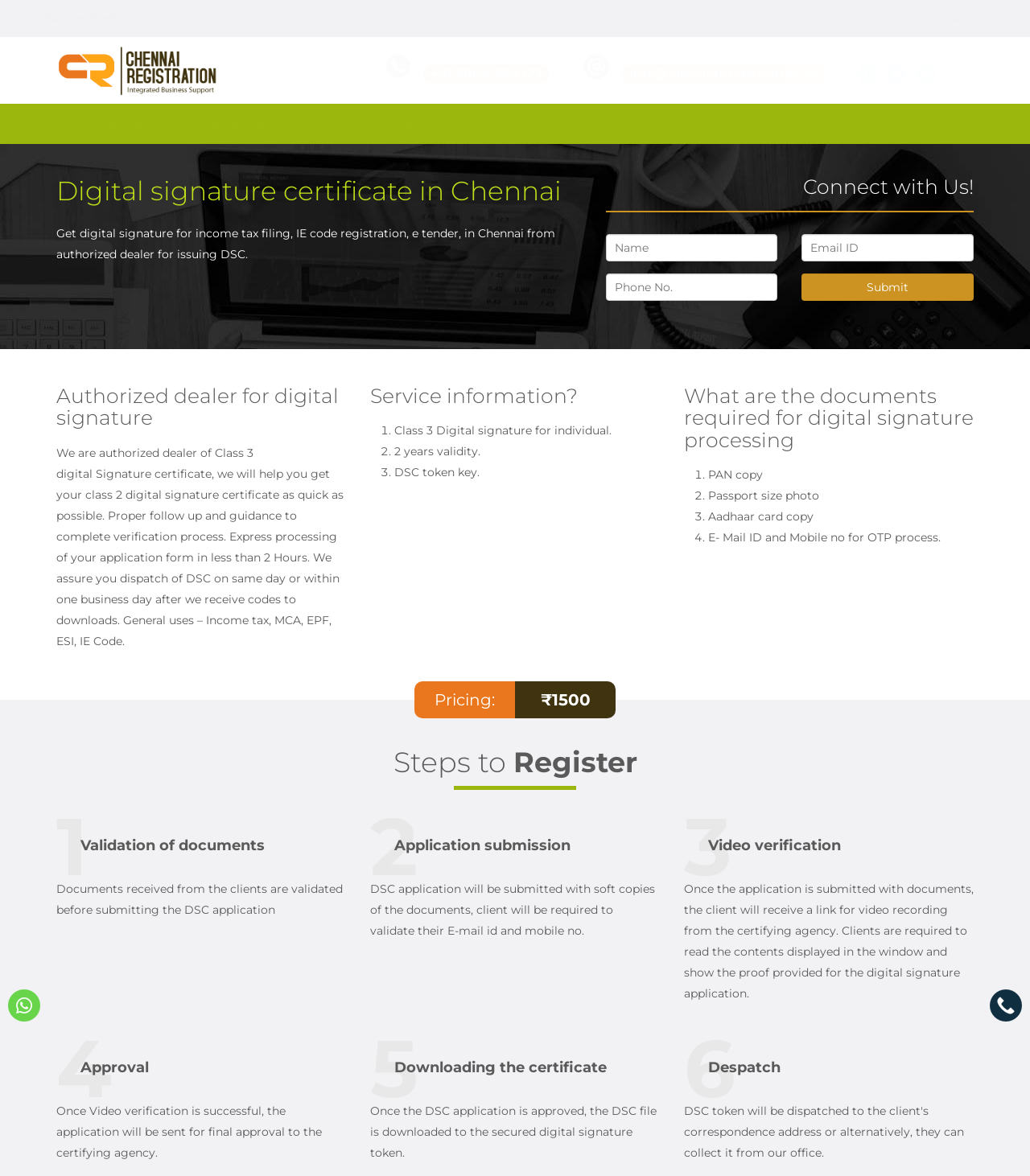Refer to the image and offer a detailed explanation in response to the question: How many years is the digital signature certificate valid for?

I found the information about the validity period by reading the section labeled 'Service information?', which lists the features of the digital signature certificate, including its 2-year validity period.